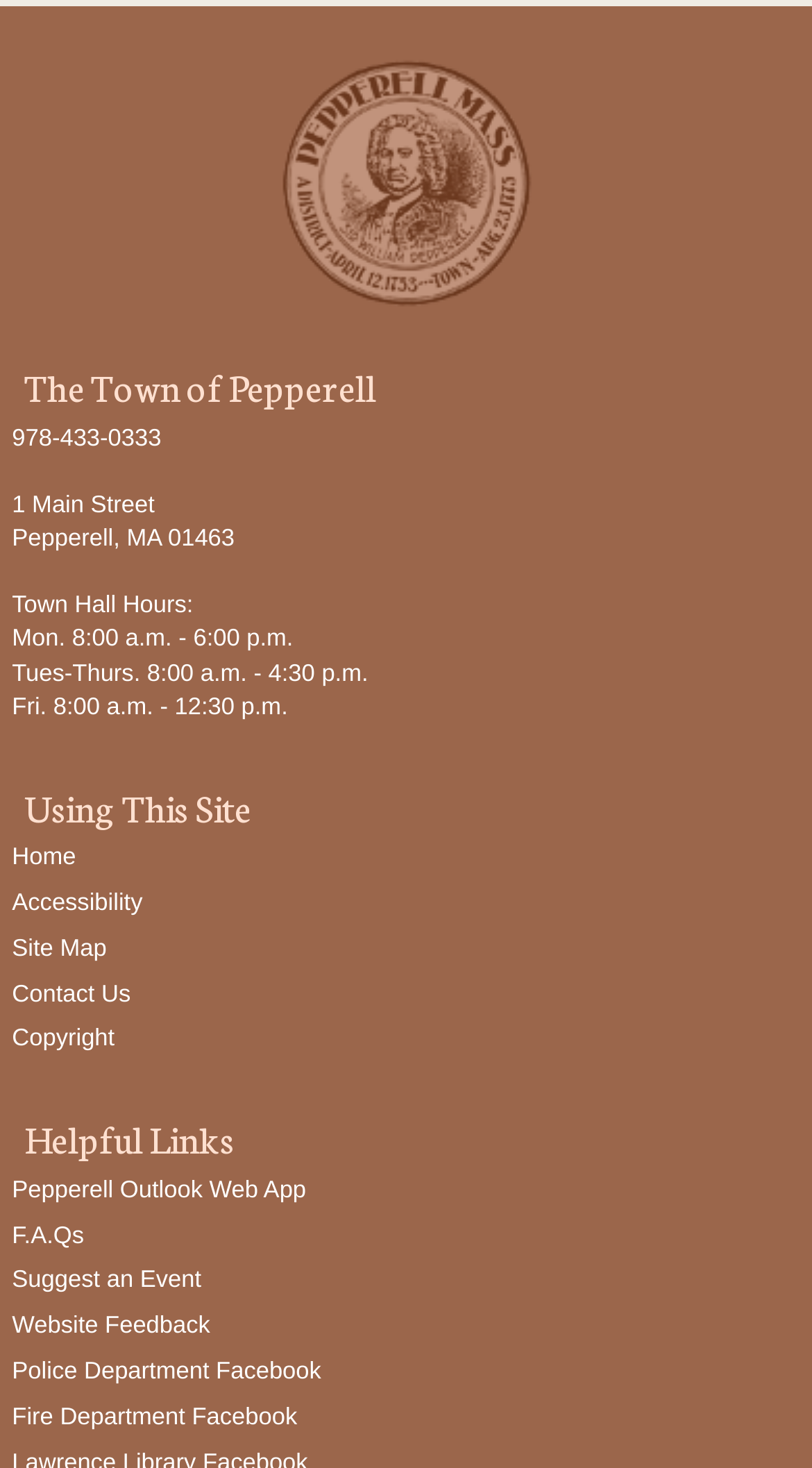Identify the bounding box coordinates of the clickable region necessary to fulfill the following instruction: "Visit Police Department Facebook". The bounding box coordinates should be four float numbers between 0 and 1, i.e., [left, top, right, bottom].

[0.015, 0.926, 0.396, 0.943]